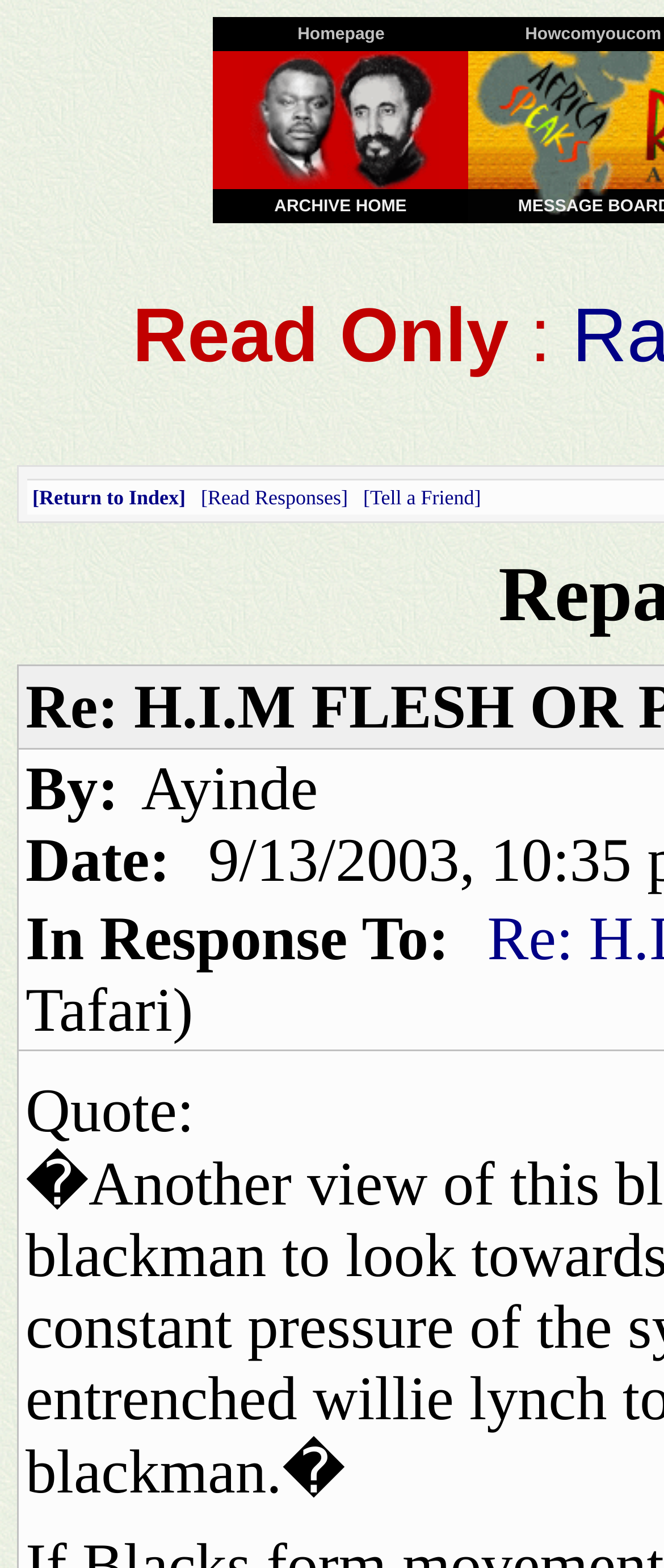How many columns are in the top navigation bar?
Based on the image, answer the question with as much detail as possible.

By examining the bounding box coordinates of the links in the top navigation bar, I found that they are aligned vertically, indicating that there is only one column.